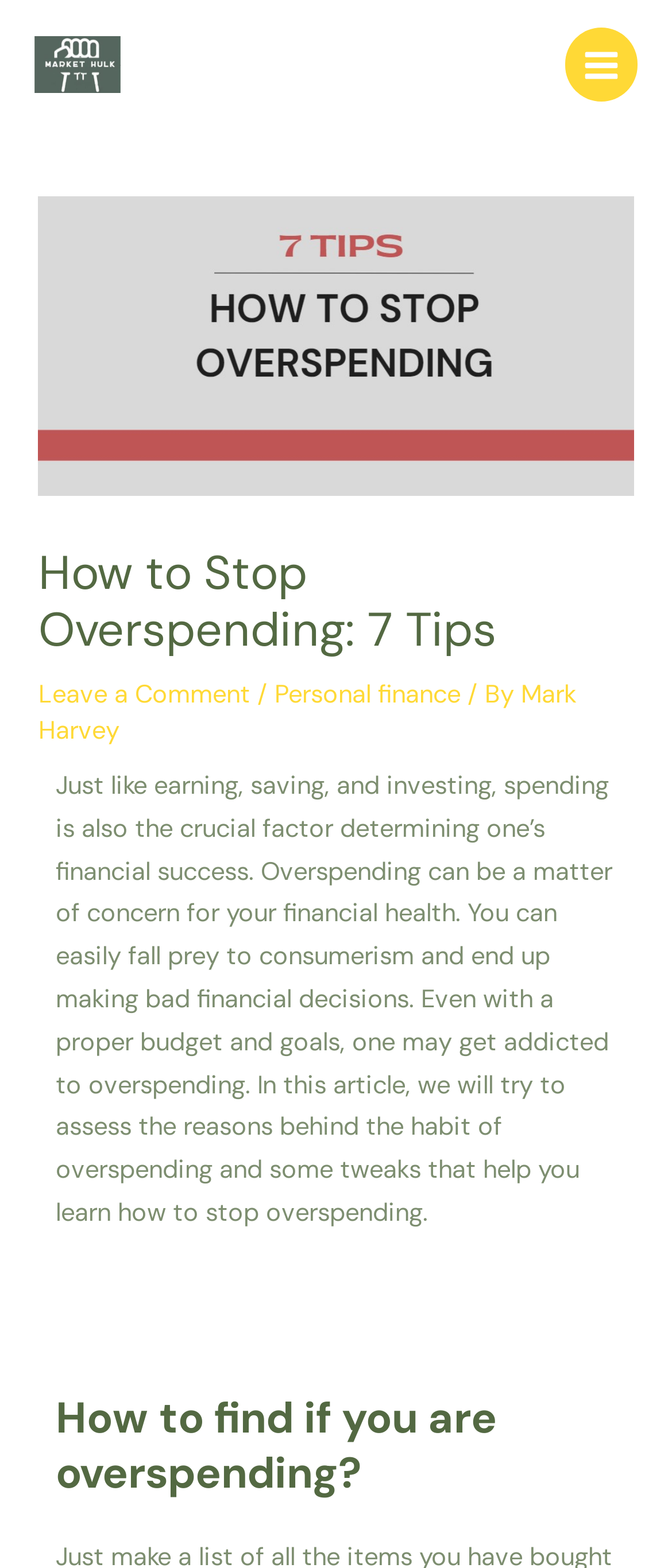Determine the bounding box for the described UI element: "Click to email".

None